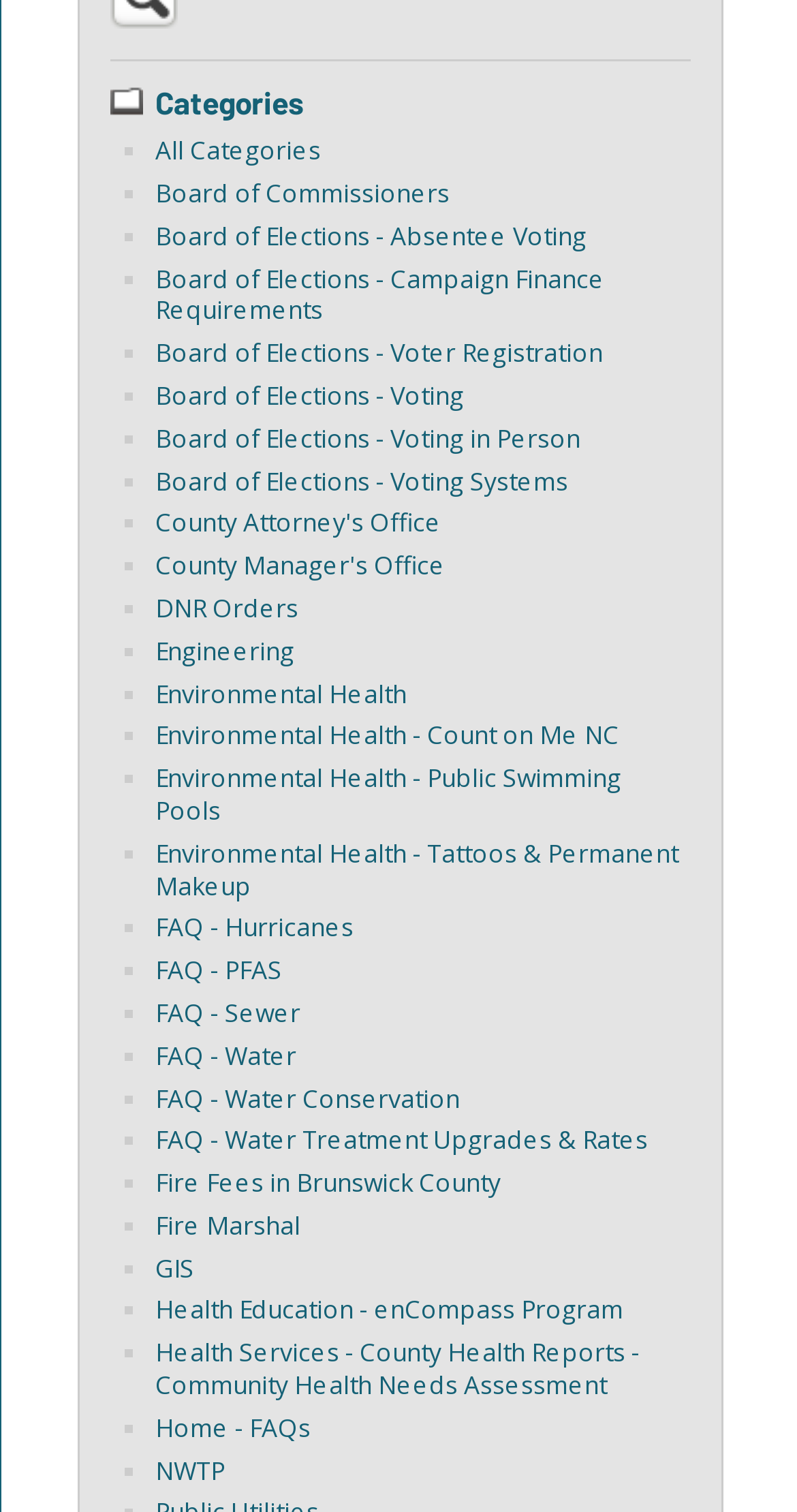Locate the bounding box of the UI element with the following description: "DNR Orders".

[0.195, 0.391, 0.374, 0.414]